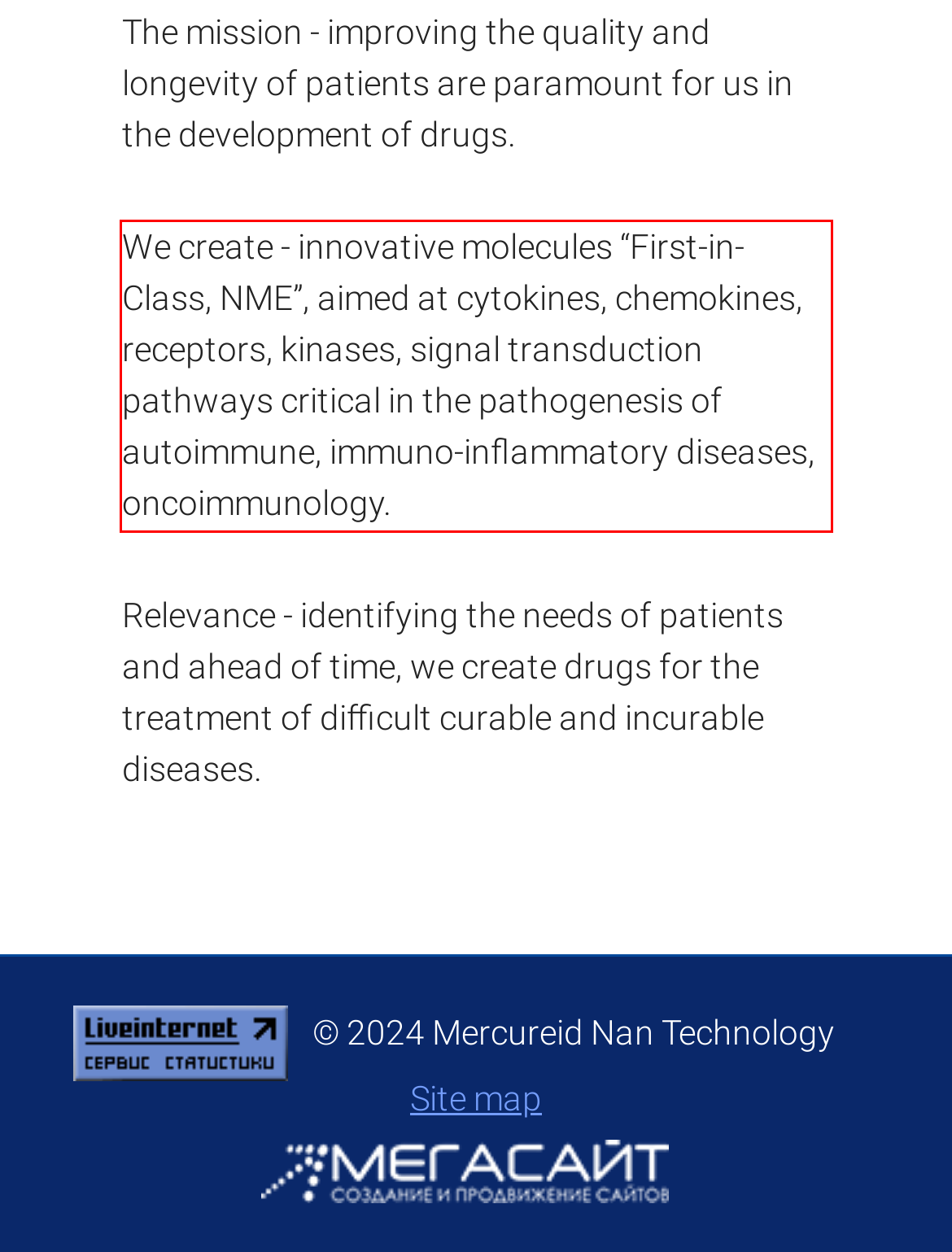You are looking at a screenshot of a webpage with a red rectangle bounding box. Use OCR to identify and extract the text content found inside this red bounding box.

We create - innovative molecules “First-in-Class, NME”, aimed at cytokines, chemokines, receptors, kinases, signal transduction pathways critical in the pathogenesis of autoimmune, immuno-inflammatory diseases, oncoimmunology.